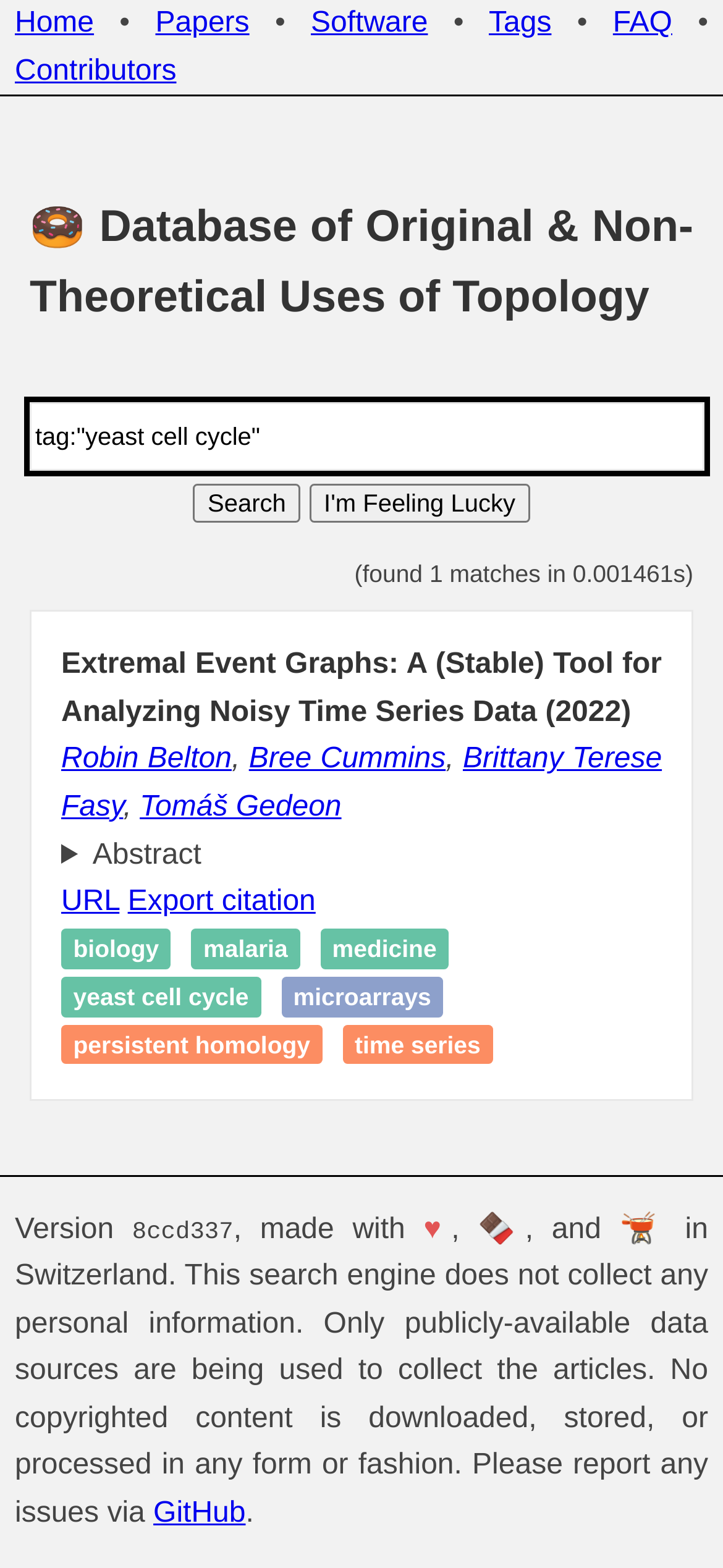Determine the bounding box coordinates of the element's region needed to click to follow the instruction: "Export the citation". Provide these coordinates as four float numbers between 0 and 1, formatted as [left, top, right, bottom].

[0.177, 0.565, 0.437, 0.585]